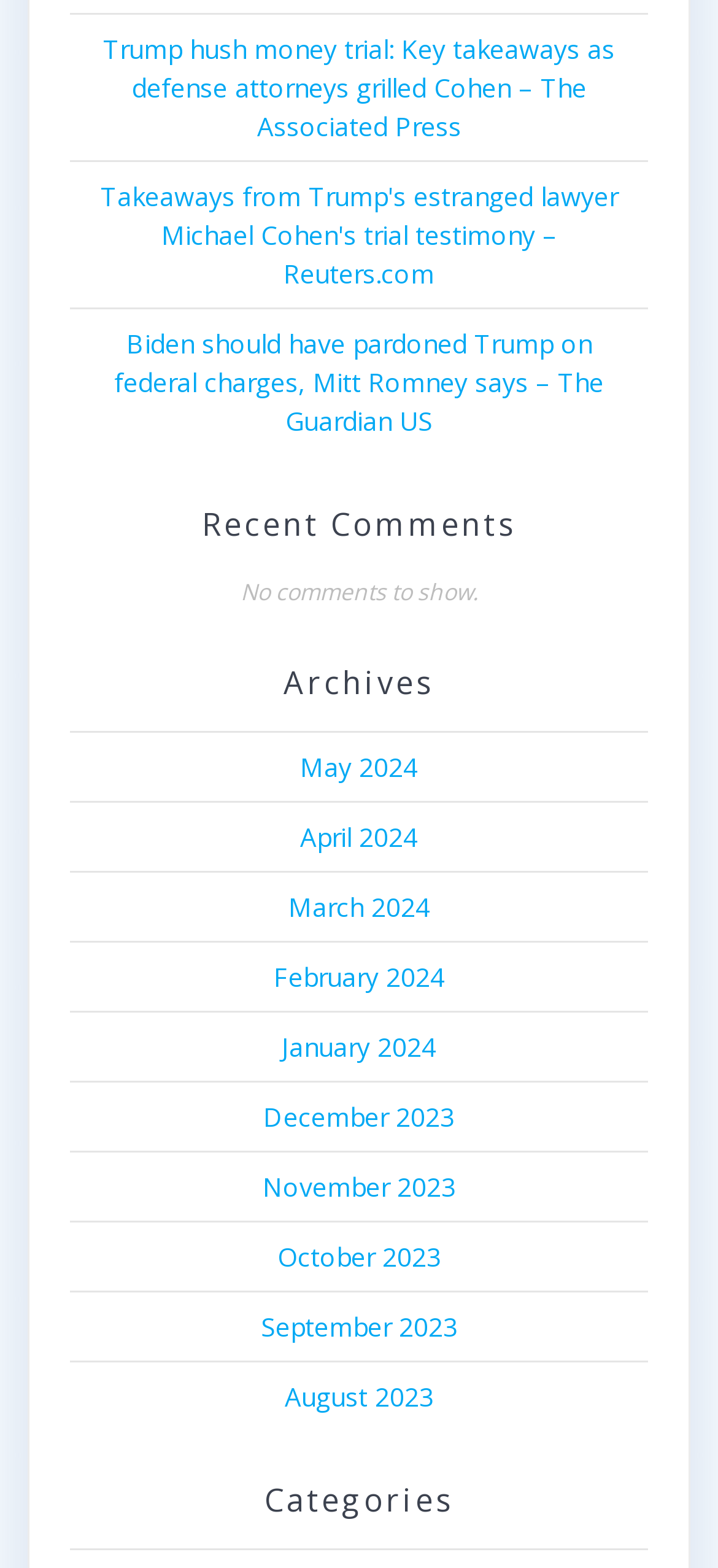Provide a short, one-word or phrase answer to the question below:
How many months are listed in the archives?

9